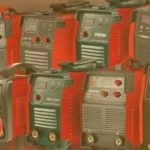What colors are the welding machines?
From the details in the image, provide a complete and detailed answer to the question.

The caption describes the welding machines as displaying a combination of green and red colors, which suggests that these colors are prominent features of the machines' design.